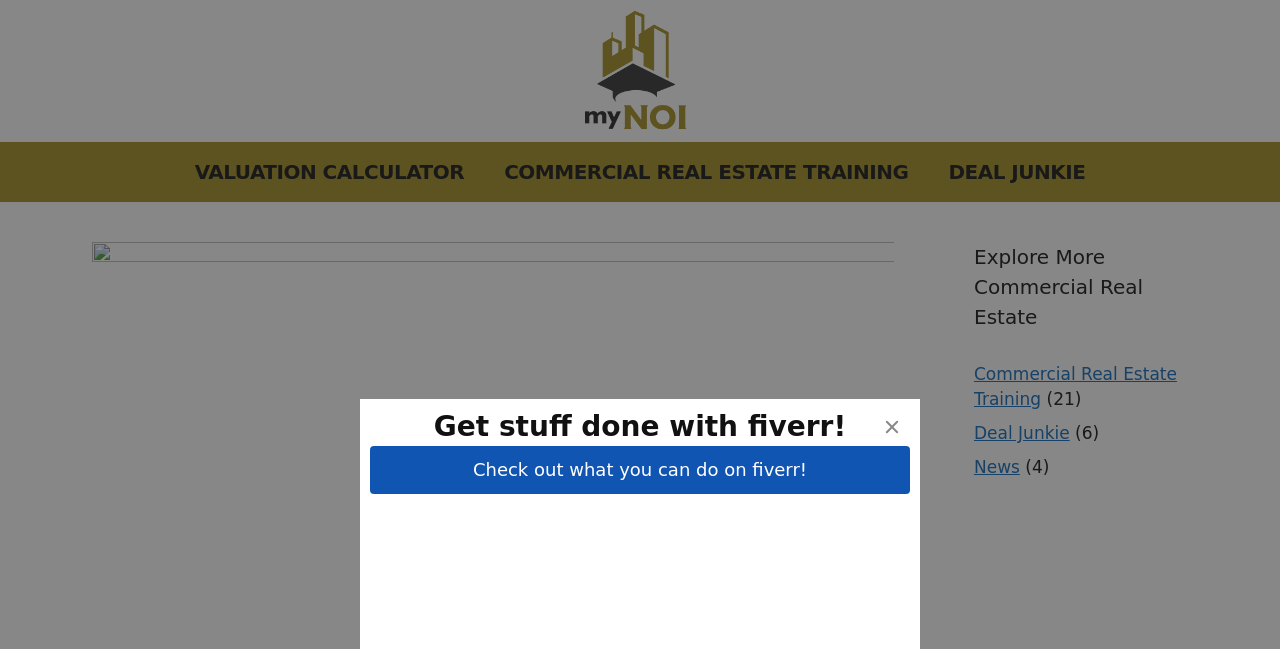Pinpoint the bounding box coordinates of the clickable area necessary to execute the following instruction: "Close the popup". The coordinates should be given as four float numbers between 0 and 1, namely [left, top, right, bottom].

[0.684, 0.633, 0.709, 0.682]